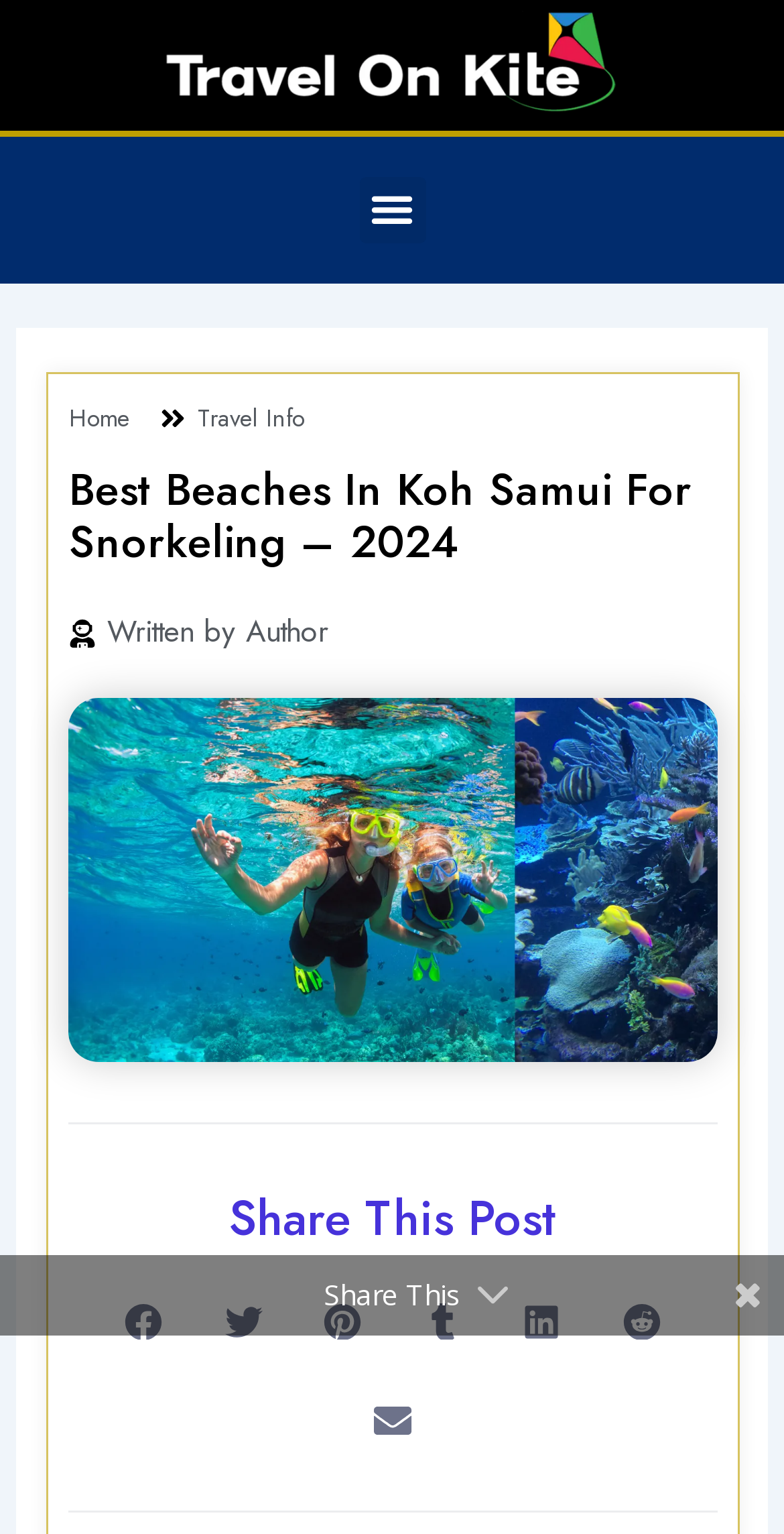Please find the bounding box coordinates of the element's region to be clicked to carry out this instruction: "Toggle the Menu".

[0.458, 0.115, 0.542, 0.158]